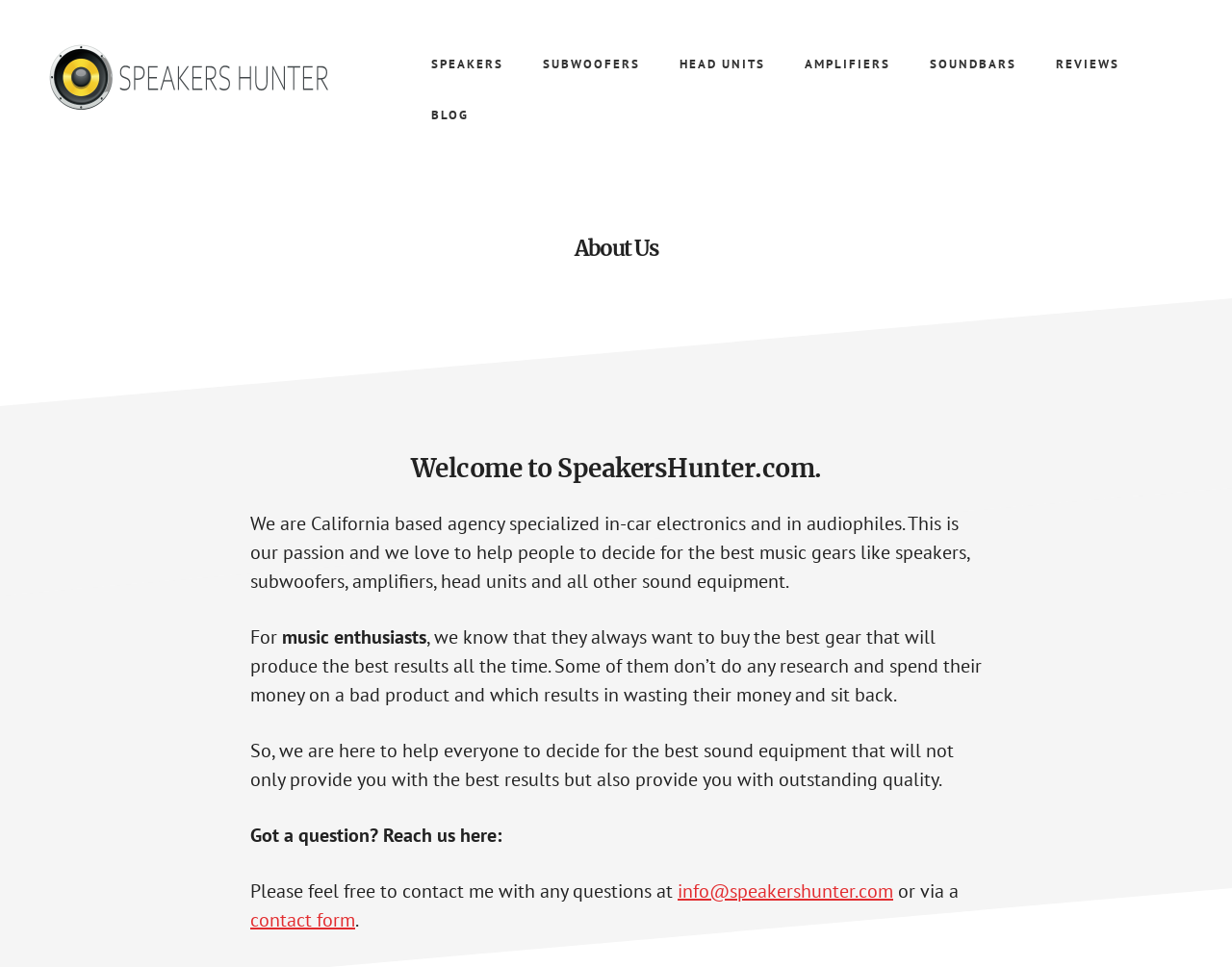Given the element description, predict the bounding box coordinates in the format (top-left x, top-left y, bottom-right x, bottom-right y). Make sure all values are between 0 and 1. Here is the element description: AMPLIFIERS

[0.639, 0.04, 0.737, 0.093]